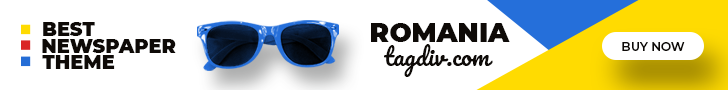What is the domain name associated with the branding?
Please use the image to provide an in-depth answer to the question.

The caption states that the text 'ROMANIA tagDiv.com' reinforces the branding associated with this theme, ensuring it captures the attention of potential customers looking for effective web solutions.